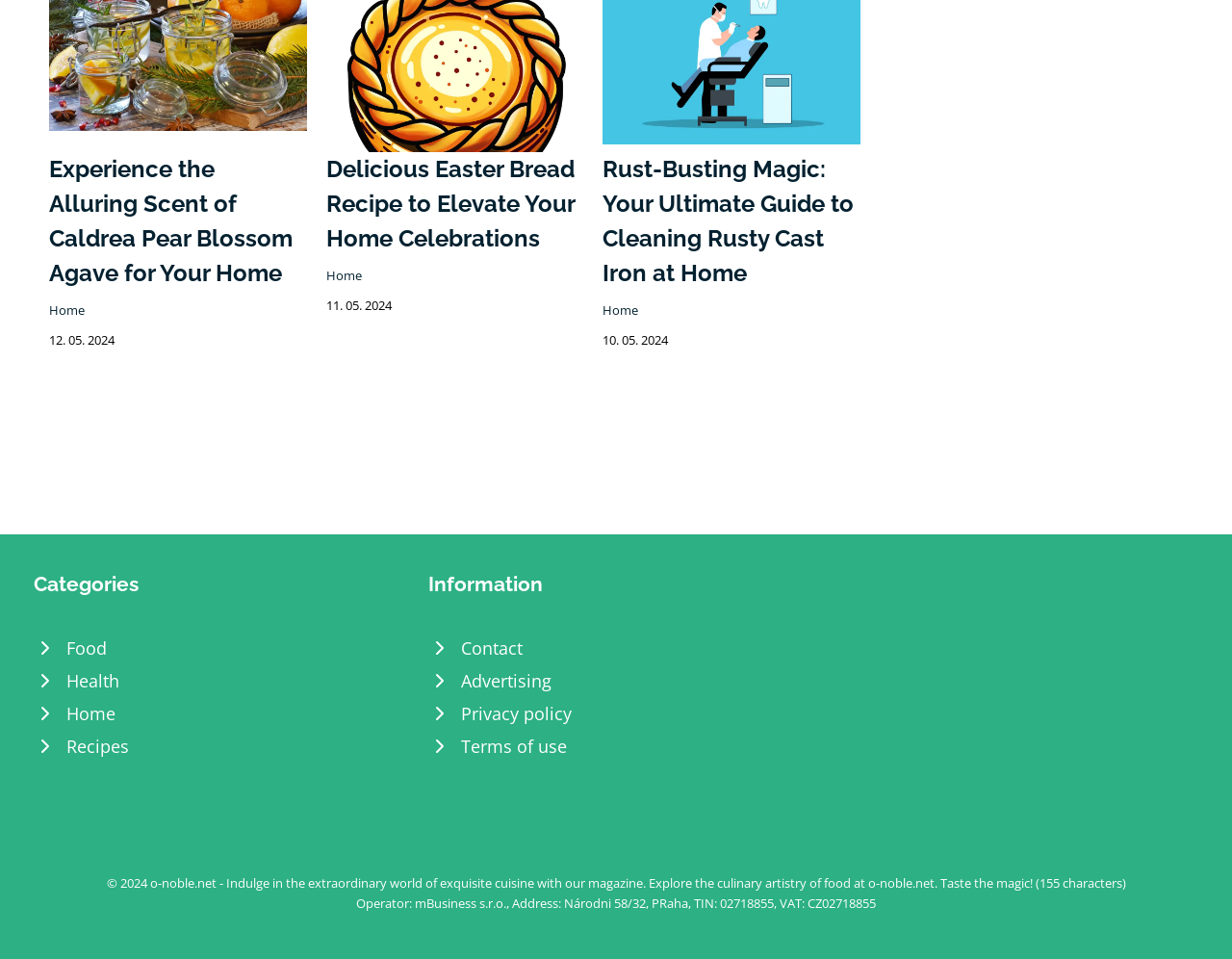Examine the image and give a thorough answer to the following question:
What is the address of the operator of this website?

I found a section at the bottom of the page that mentions the operator of this website, mBusiness s.r.o., and their address, which is Národni 58/32, PRaha.